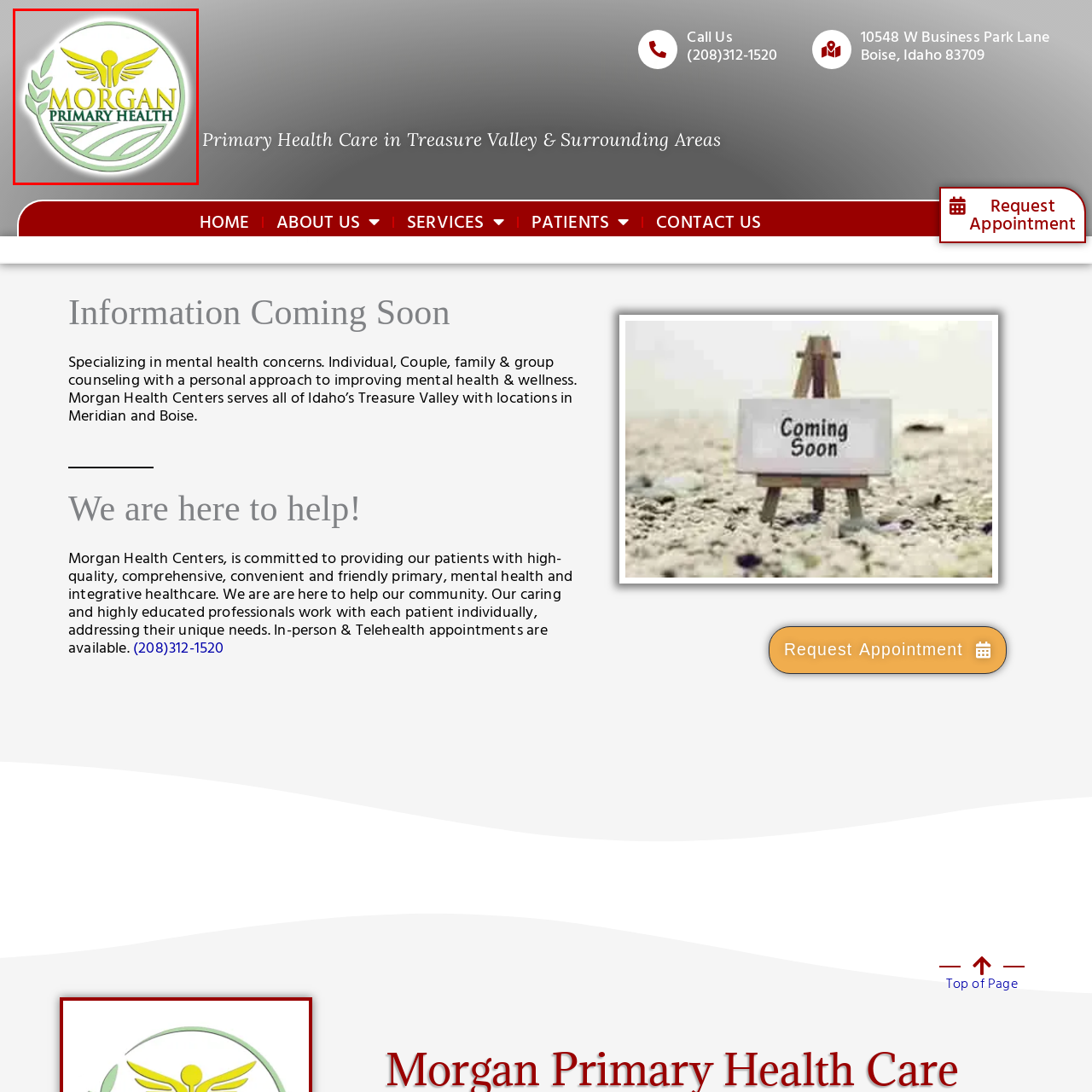Look at the image within the red outline, What does the golden winged figure symbolize? Answer with one word or phrase.

Care and well-being